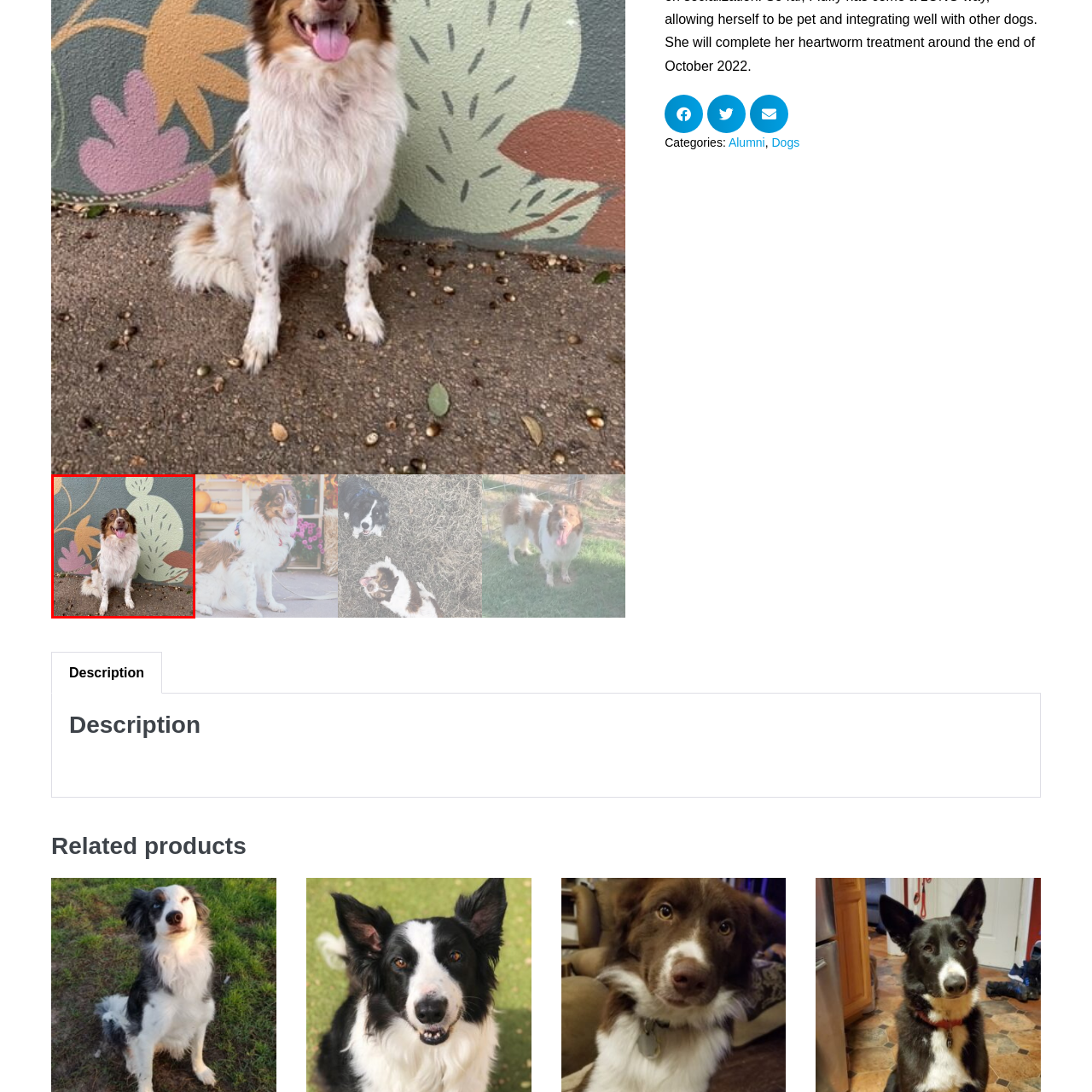Please review the portion of the image contained within the red boundary and provide a detailed answer to the subsequent question, referencing the image: What is the mix of colors in the dog's fur?

The dog's fur is a mix of white and brown colors, which can be observed from the image and is described in the caption as a key characteristic of the dog's appearance.